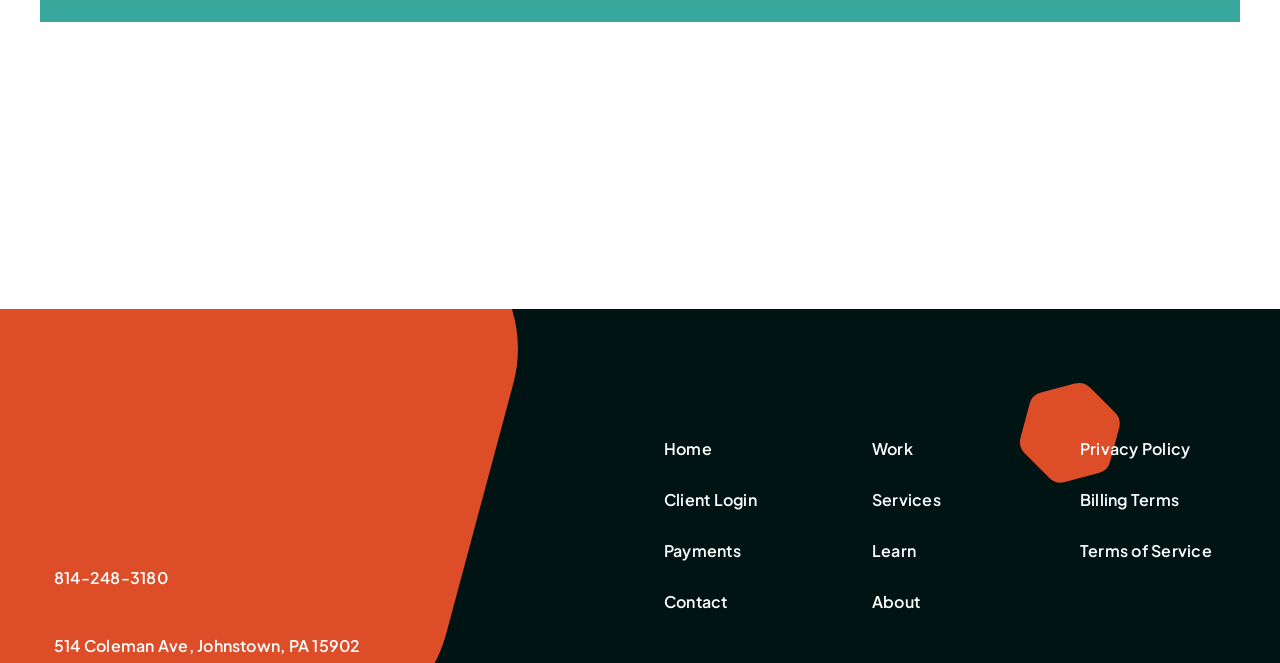Locate the bounding box coordinates of the region to be clicked to comply with the following instruction: "click the Home link". The coordinates must be four float numbers between 0 and 1, in the form [left, top, right, bottom].

[0.519, 0.647, 0.644, 0.709]